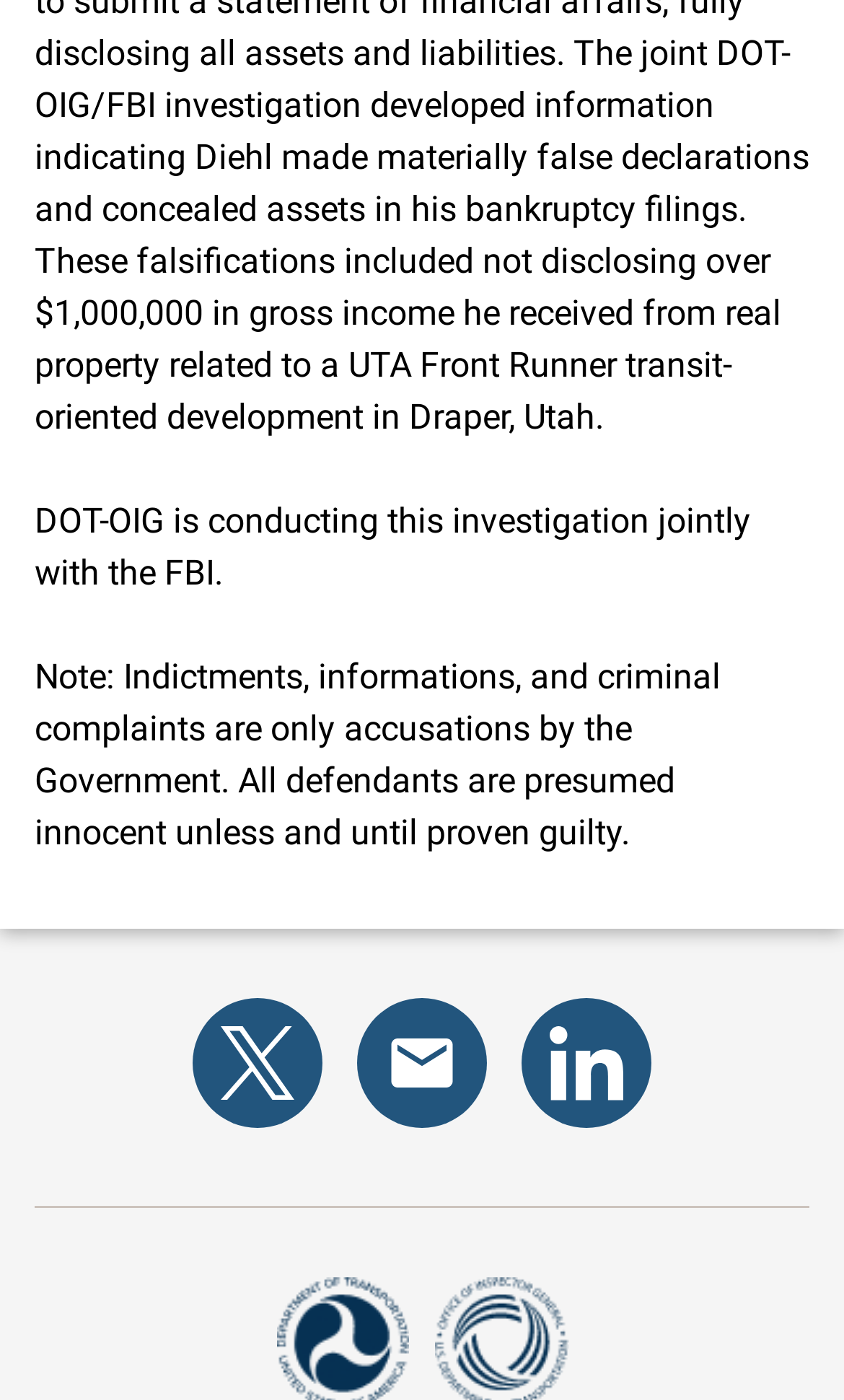What is the investigation about?
Give a detailed explanation using the information visible in the image.

Based on the StaticText element with the text 'DOT-OIG is conducting this investigation jointly with the FBI.', it can be inferred that the investigation is a joint effort between the DOT-OIG and the FBI.